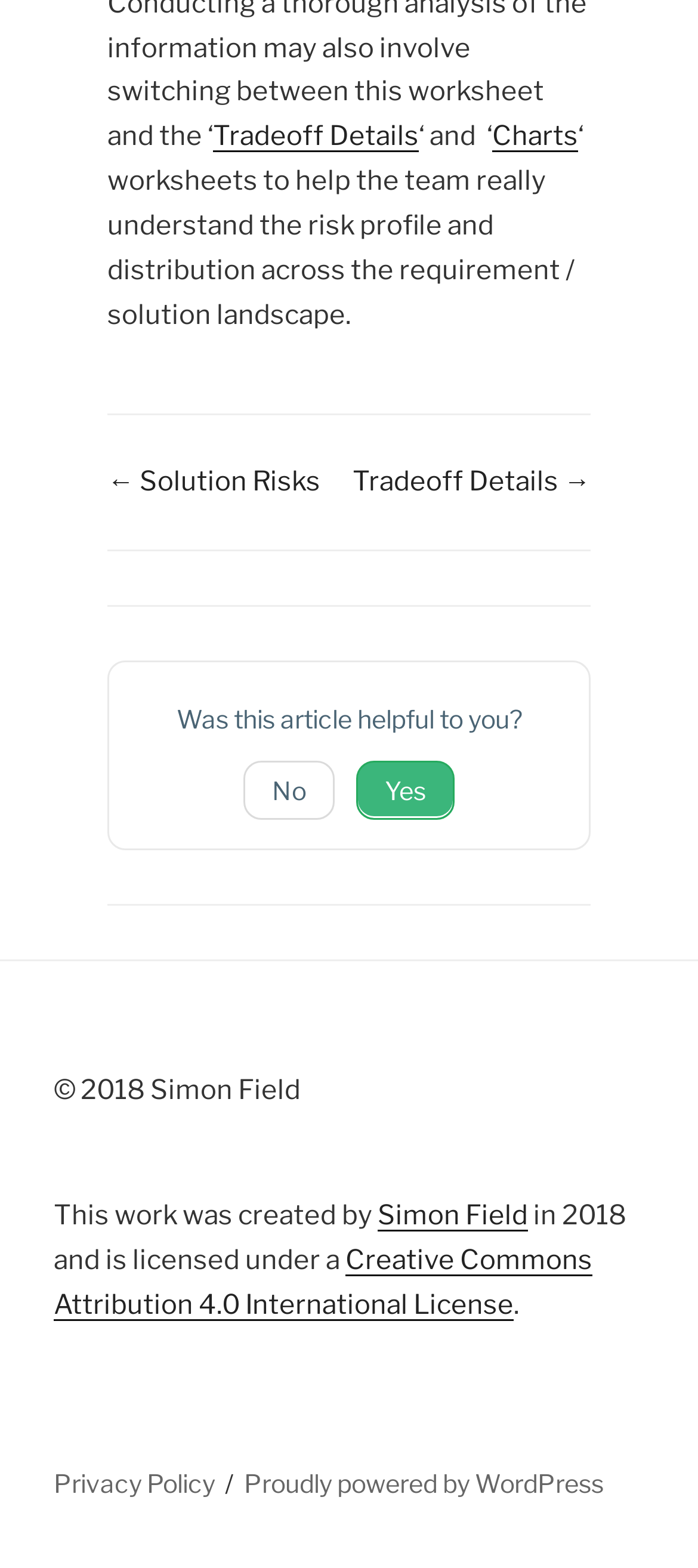Provide a brief response to the question using a single word or phrase: 
What is the purpose of the 'Tradeoff Details' link?

To view tradeoff details